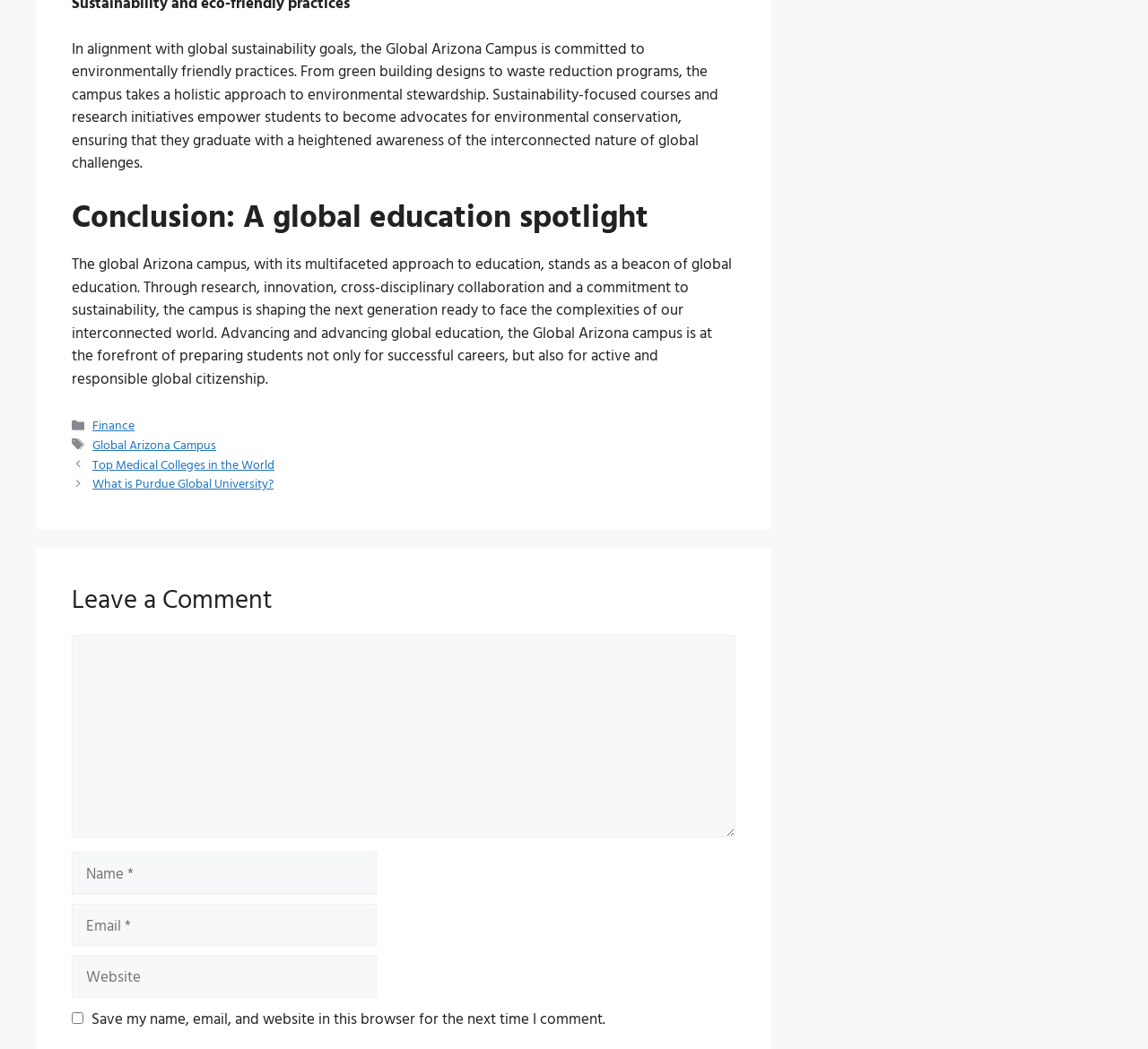Please identify the bounding box coordinates of the clickable region that I should interact with to perform the following instruction: "Click on the 'Finance' link". The coordinates should be expressed as four float numbers between 0 and 1, i.e., [left, top, right, bottom].

[0.081, 0.396, 0.117, 0.414]